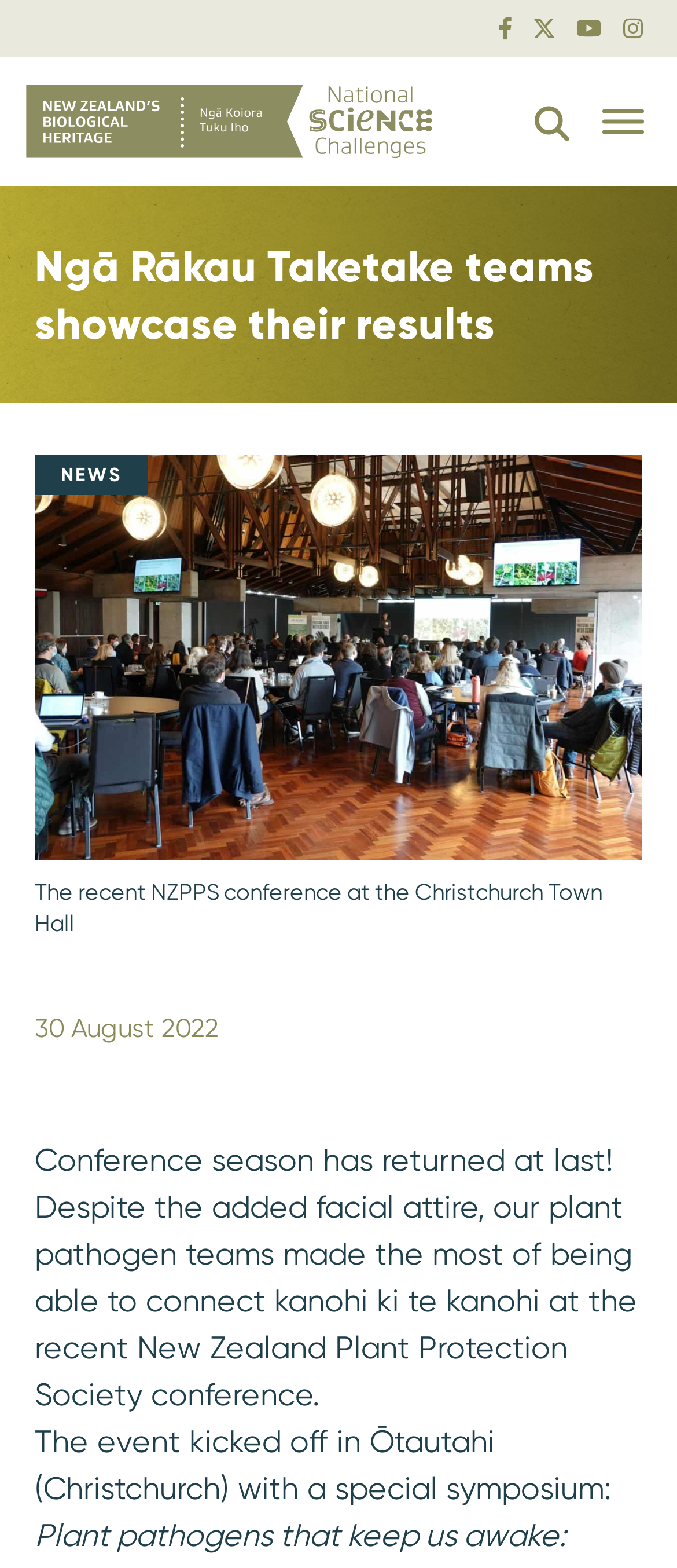Write a detailed summary of the webpage, including text, images, and layout.

The webpage appears to be an article or news page from Biological Heritage NZ, with a focus on the Ngā Rākau Taketake teams showcasing their results. At the top left, there is a link to "Biological Heritage Flipped" accompanied by an image with the same name. To the right of this link, there is a button to toggle the menu. Below these elements, there is a search form.

The main content of the page is headed by a title "Ngā Rākau Taketake teams showcase their results" which spans almost the entire width of the page. Below this title, there is a section labeled "NEWS" with an image of the NZPPS conference at the Christchurch Town Hall. The image takes up most of the page width and is positioned in the middle of the page.

Below the image, there is a paragraph of text describing the recent NZPPS conference, followed by the date "30 August 2022". The text continues with a description of the conference, mentioning the plant pathogen teams and their experience at the event. The text is divided into two paragraphs, with the second paragraph starting with "The event kicked off in Ōtautahi (Christchurch) with a special symposium:".